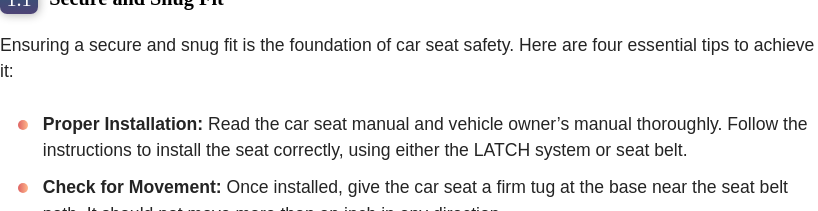Offer a detailed narrative of what is shown in the image.

The image features a section titled "Secure and Snug Fit," which emphasizes the importance of ensuring a proper fit for car seats in terms of safety. Accompanied by a concise description, the text outlines four essential tips for achieving this secure fit:

1. **Proper Installation**: It advises caregivers to thoroughly read both the car seat manual and the vehicle owner's manual, ensuring correct installation using either the LATCH system or seat belt.

2. **Check for Movement**: It suggests that once the car seat is installed, a firm tug at the base near the seat belt path should be conducted to confirm that it does not move more than an inch in any direction.

The overall guidance stresses that a secure and snug fit is fundamental to car seat safety, aiming to protect children effectively during travel.